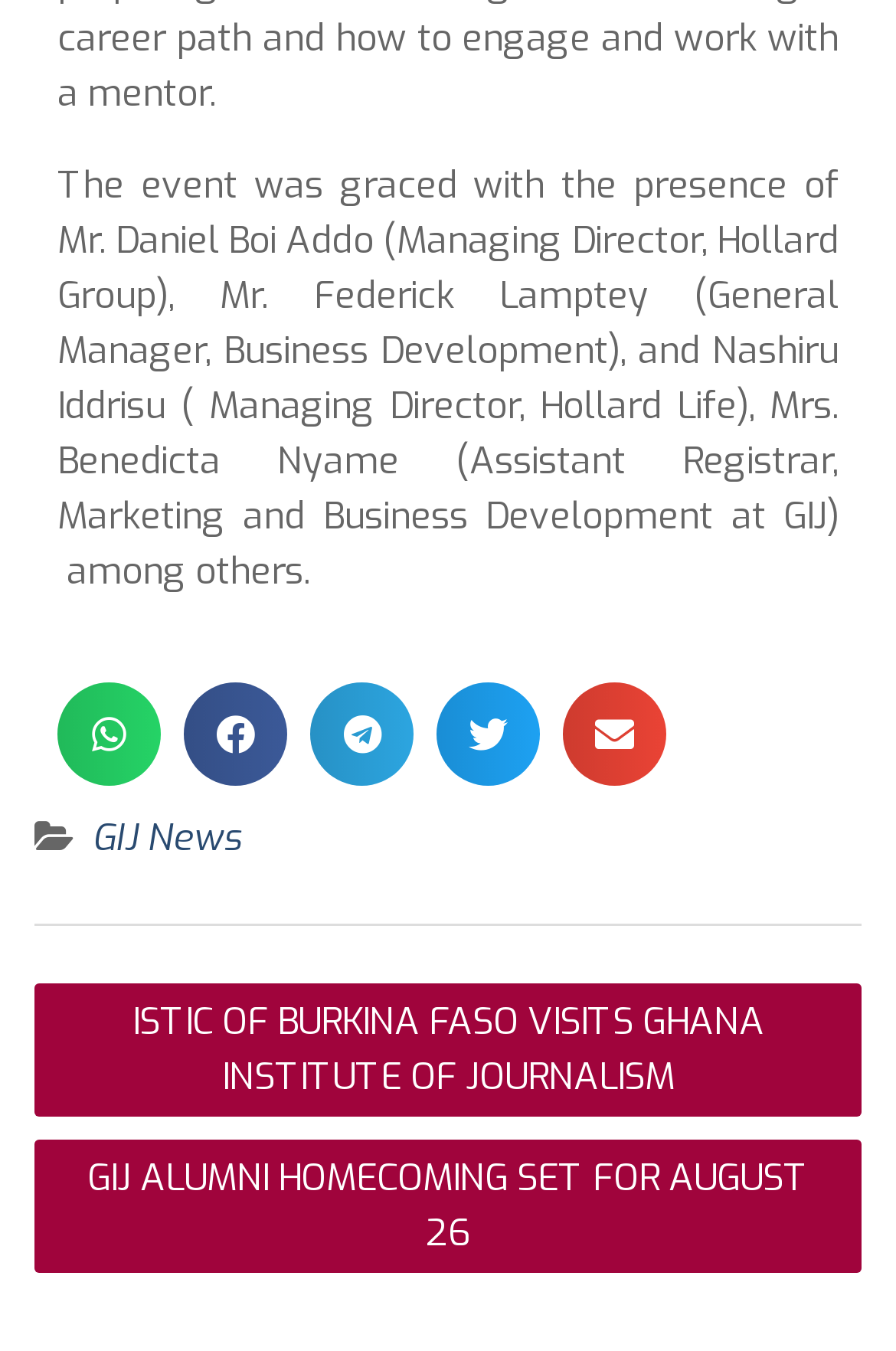Find the bounding box coordinates for the UI element that matches this description: "Terms of use".

None